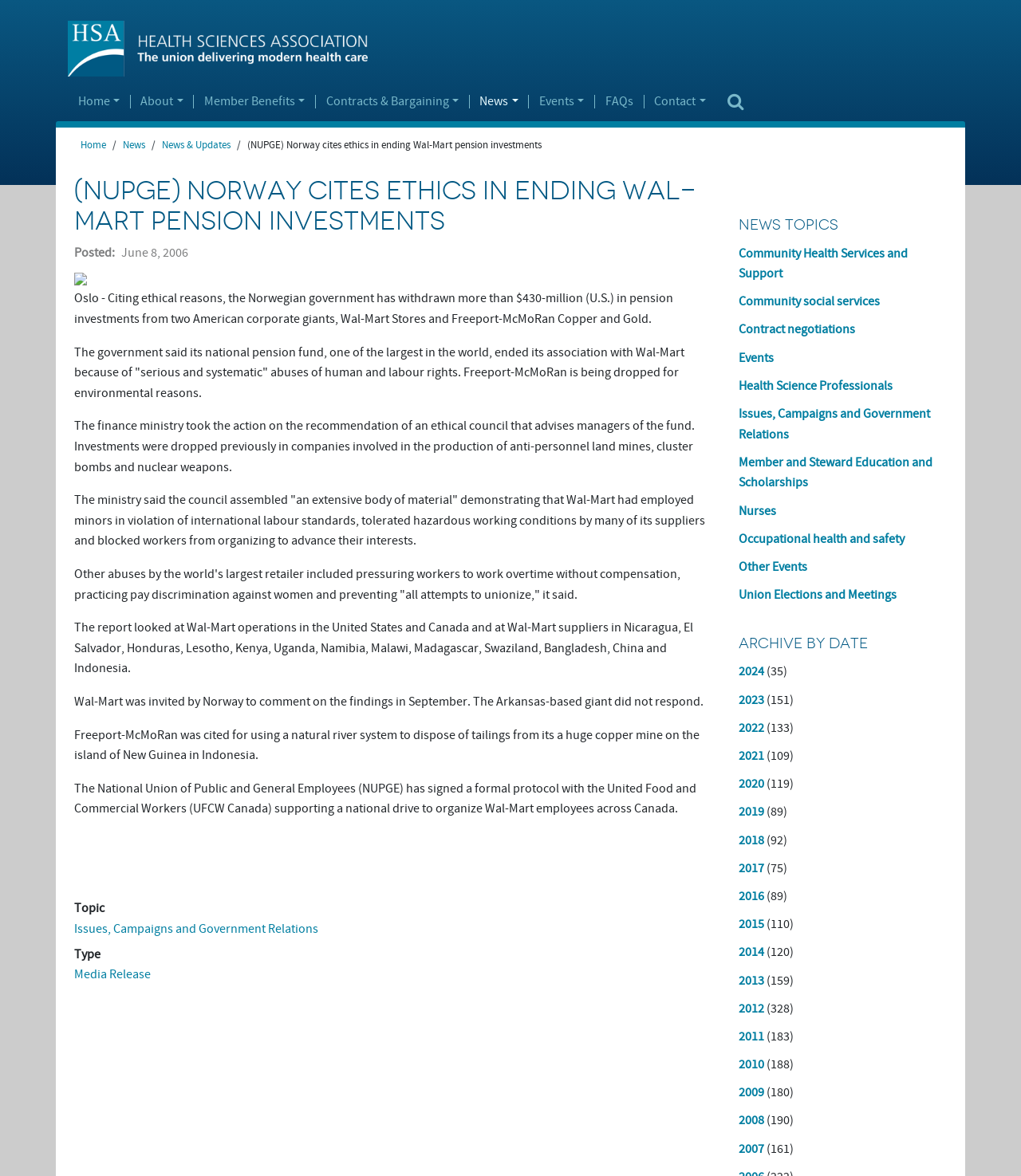Please give the bounding box coordinates of the area that should be clicked to fulfill the following instruction: "Browse 'Community Health Services and Support'". The coordinates should be in the format of four float numbers from 0 to 1, i.e., [left, top, right, bottom].

[0.723, 0.208, 0.889, 0.239]